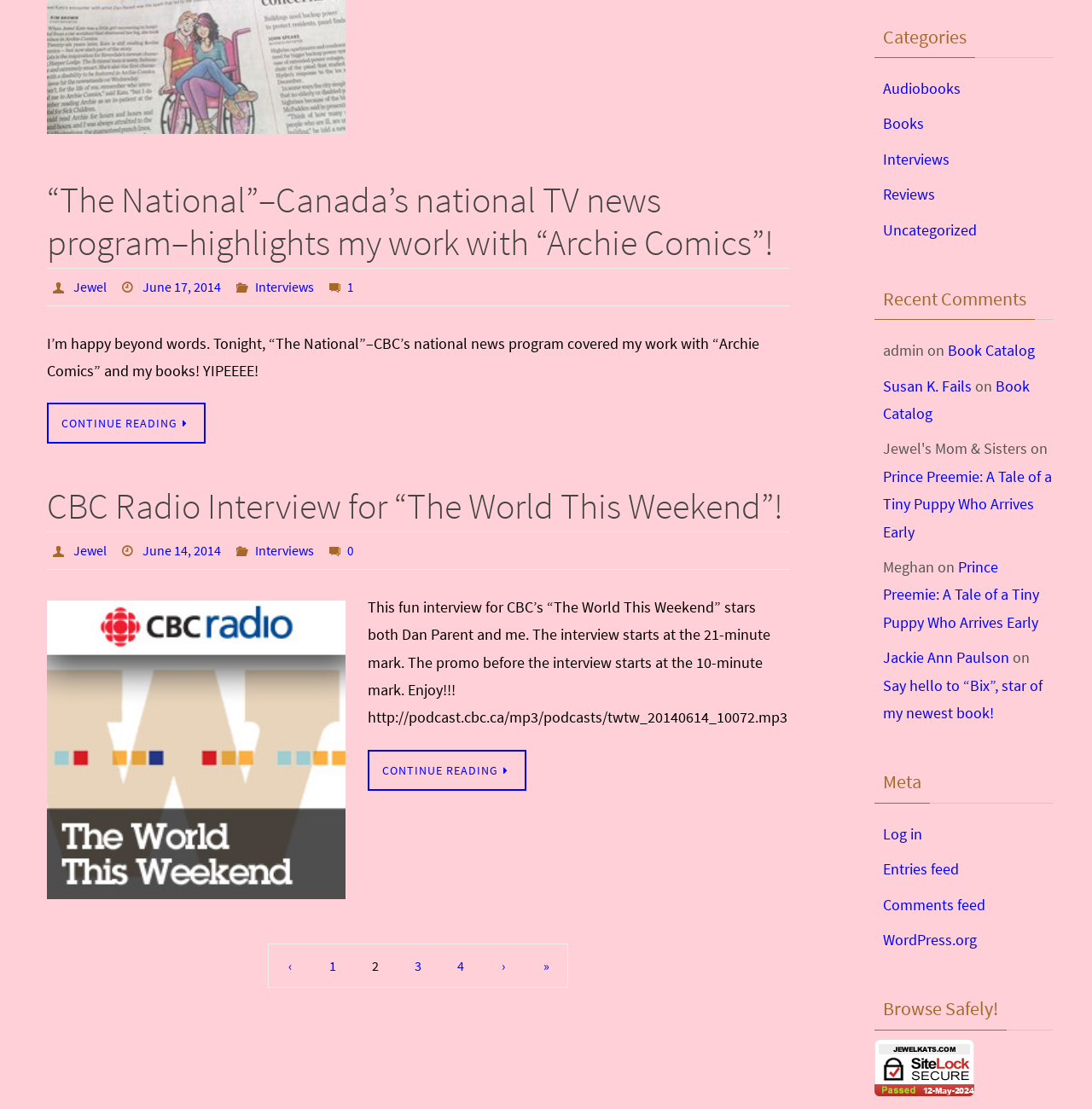From the element description Audiobooks, predict the bounding box coordinates of the UI element. The coordinates must be specified in the format (top-left x, top-left y, bottom-right x, bottom-right y) and should be within the 0 to 1 range.

[0.809, 0.071, 0.88, 0.089]